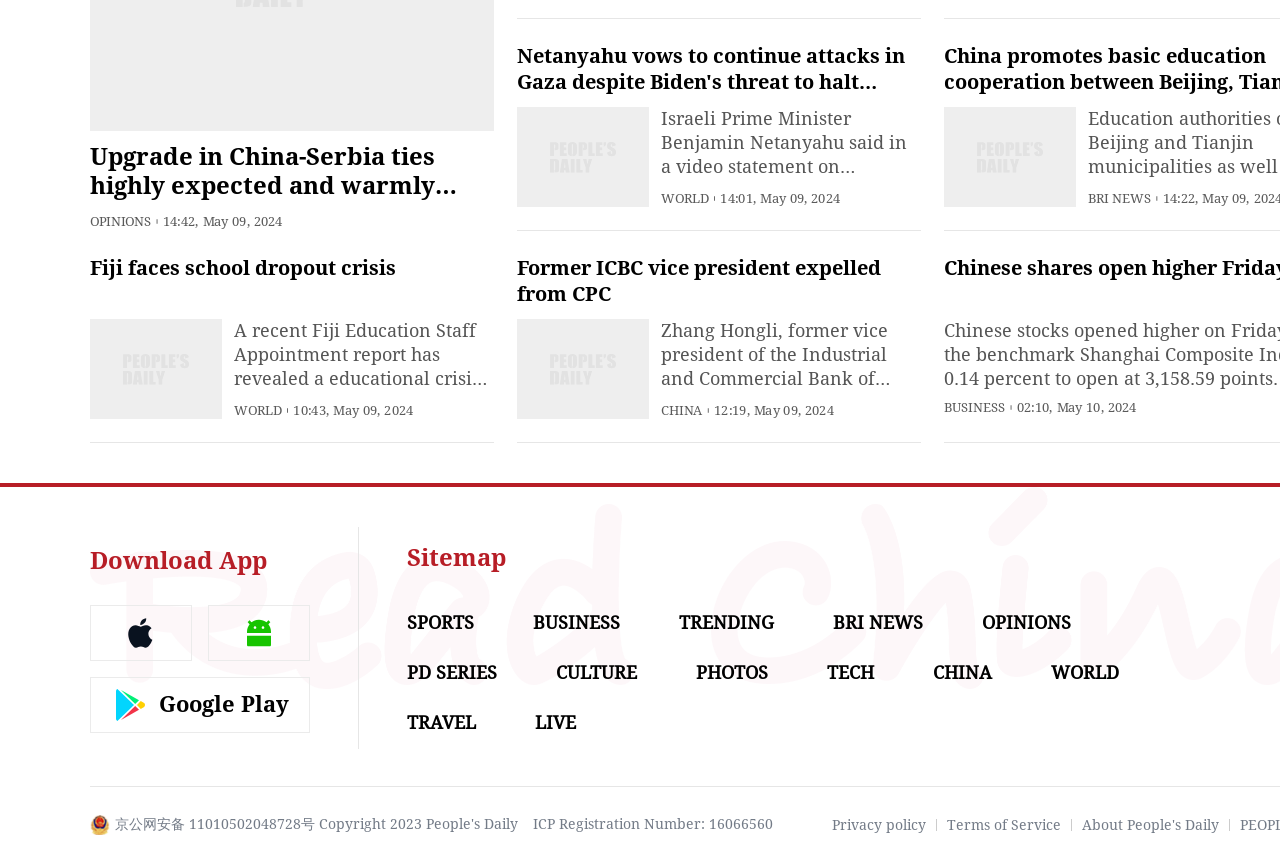Answer the question below using just one word or a short phrase: 
What is the name of the app that can be downloaded?

People's Daily English language App